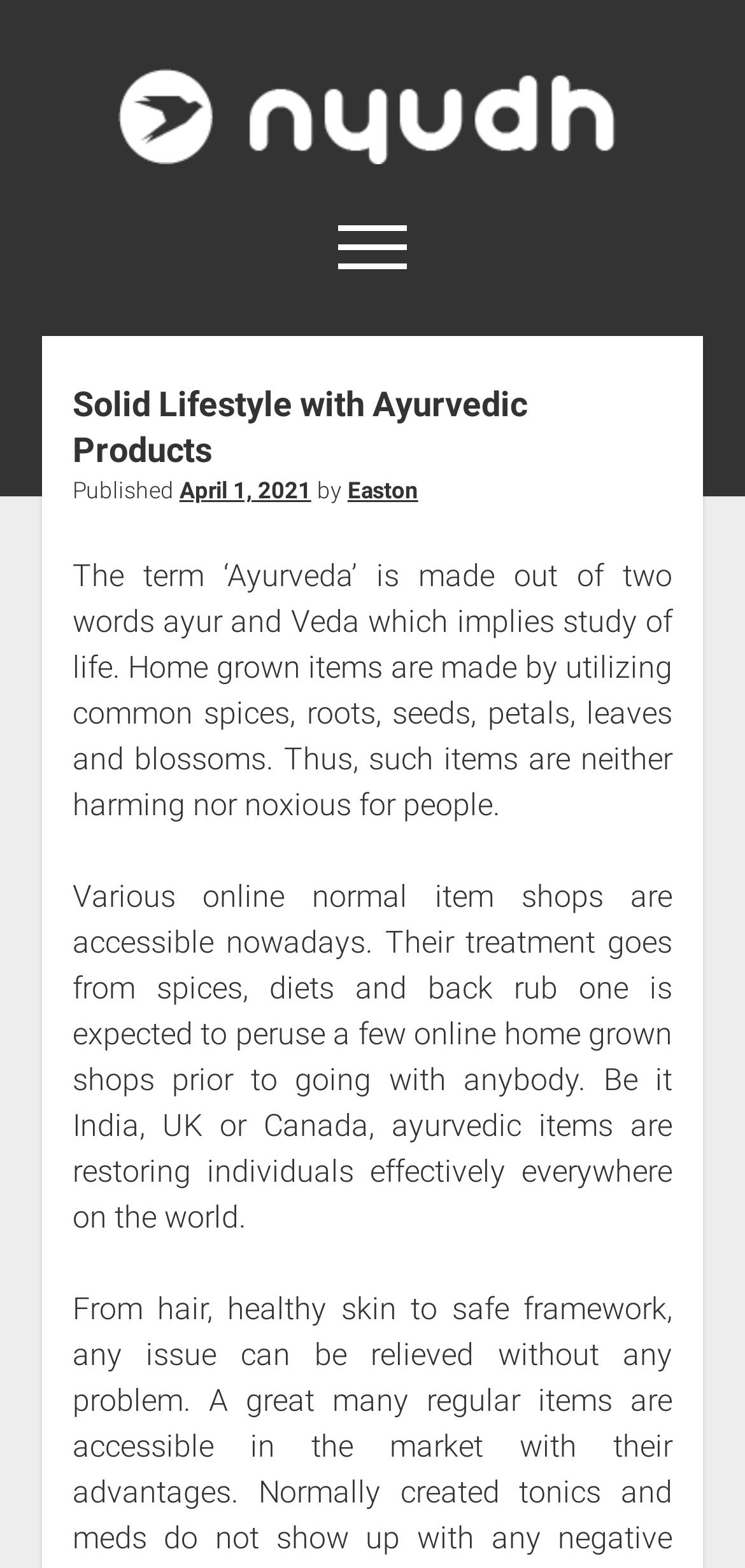Who is the author of the article?
Answer the question with a detailed and thorough explanation.

The author of the article is mentioned in the text 'by Easton' which is located below the article title and publication date.